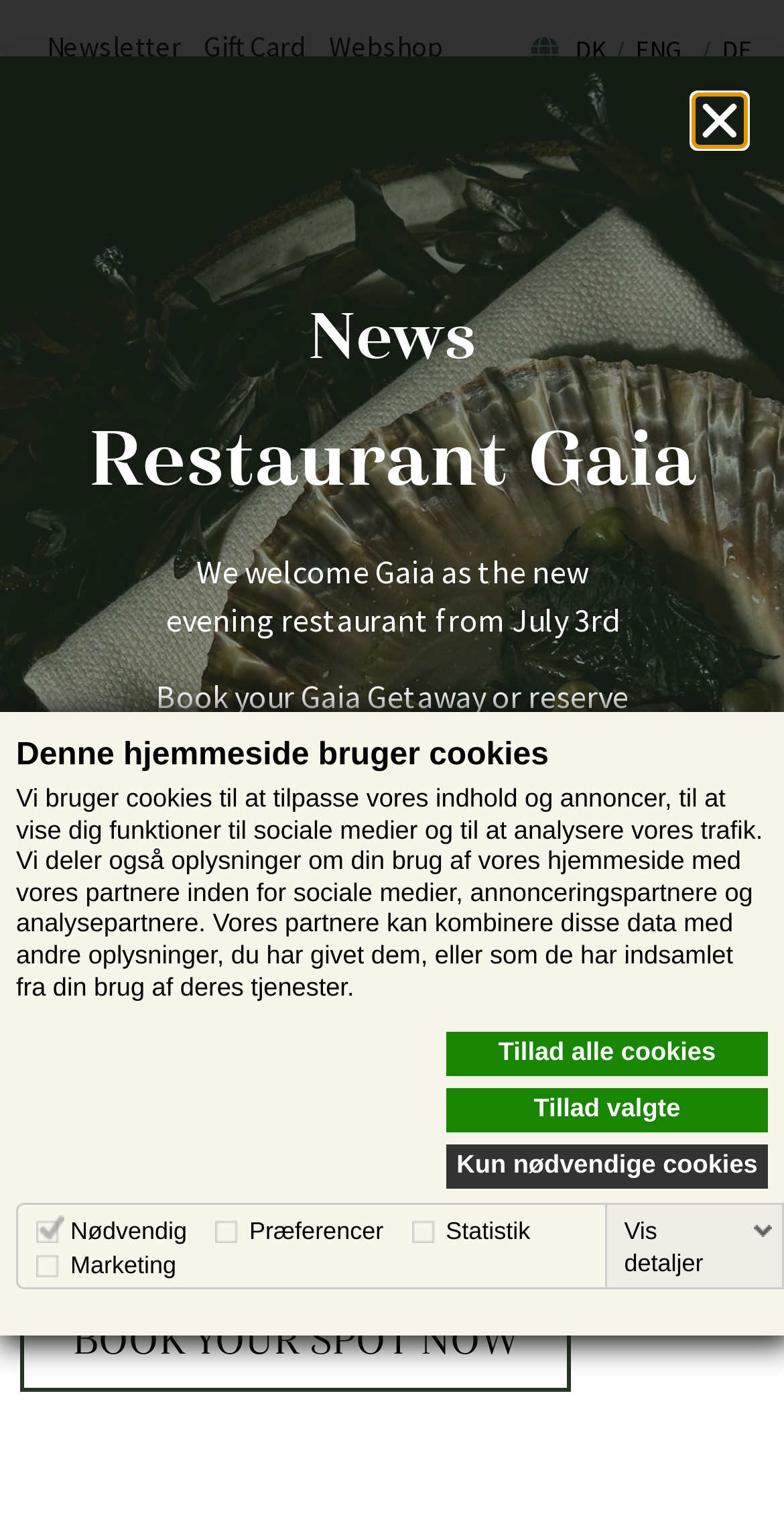Please locate the bounding box coordinates of the element's region that needs to be clicked to follow the instruction: "Book your spot now". The bounding box coordinates should be provided as four float numbers between 0 and 1, i.e., [left, top, right, bottom].

[0.026, 0.836, 0.728, 0.904]